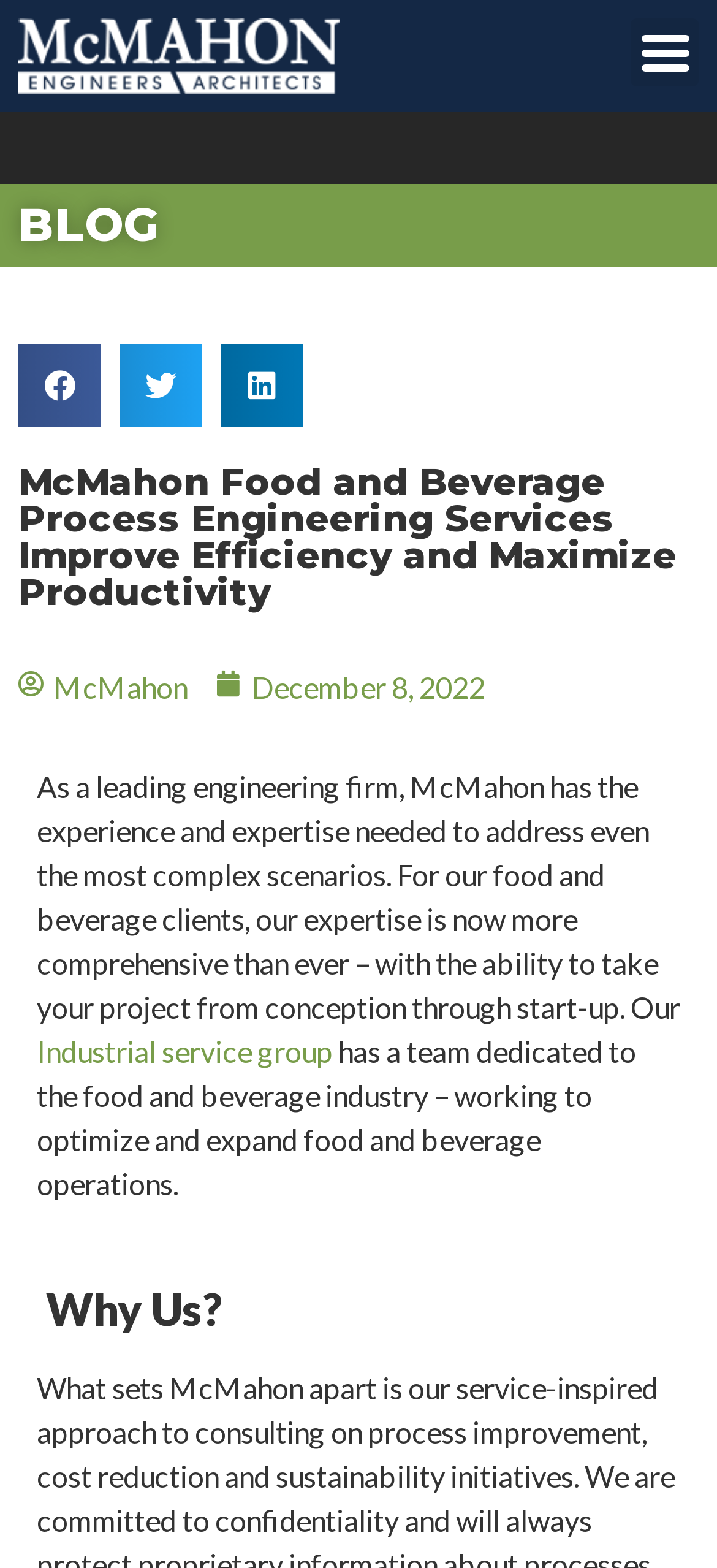Summarize the webpage with a detailed and informative caption.

The webpage is about McMahon's food and beverage process engineering services. At the top left of the page, there is a link with no text. Below it, there is a heading that reads "BLOG". Further down, there is a larger heading that displays the title of the webpage, "McMahon Food and Beverage Process Engineering Services Improve Efficiency and Maximize Productivity". 

To the right of the title, there are two links, one with the text "McMahon" and another with the date "December 8, 2022". Below these links, there is a block of text that describes McMahon's expertise in addressing complex scenarios in the food and beverage industry. Within this text, there is a link to the "Industrial service group". 

The text continues, explaining that McMahon has a team dedicated to optimizing and expanding food and beverage operations. Below this text, there is a heading that asks "Why Us?". Overall, the webpage appears to be a service page for McMahon's food and beverage process engineering services, highlighting their expertise and capabilities in the industry.